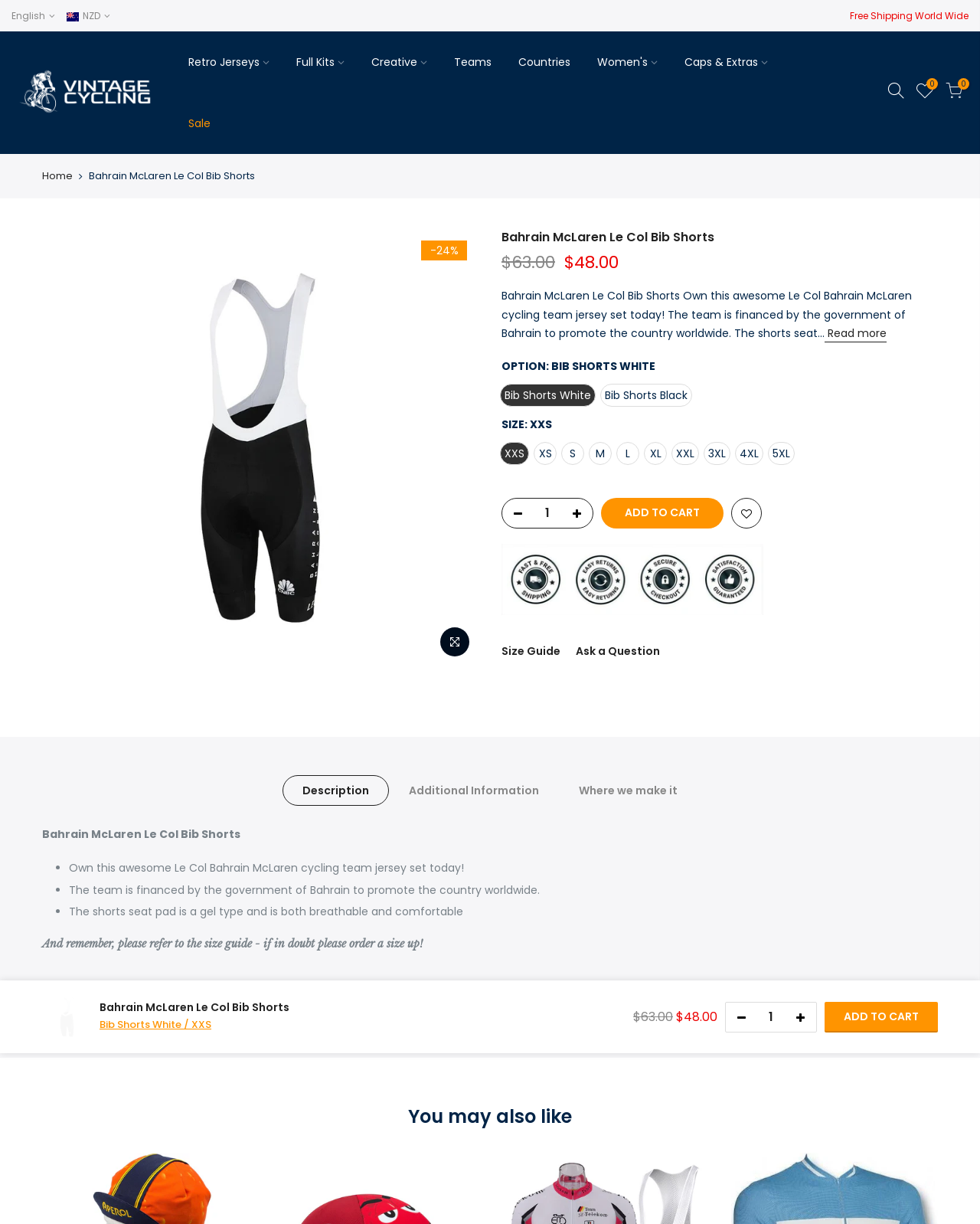Please give a succinct answer using a single word or phrase:
What type of seat pad is used in the shorts?

Gel type